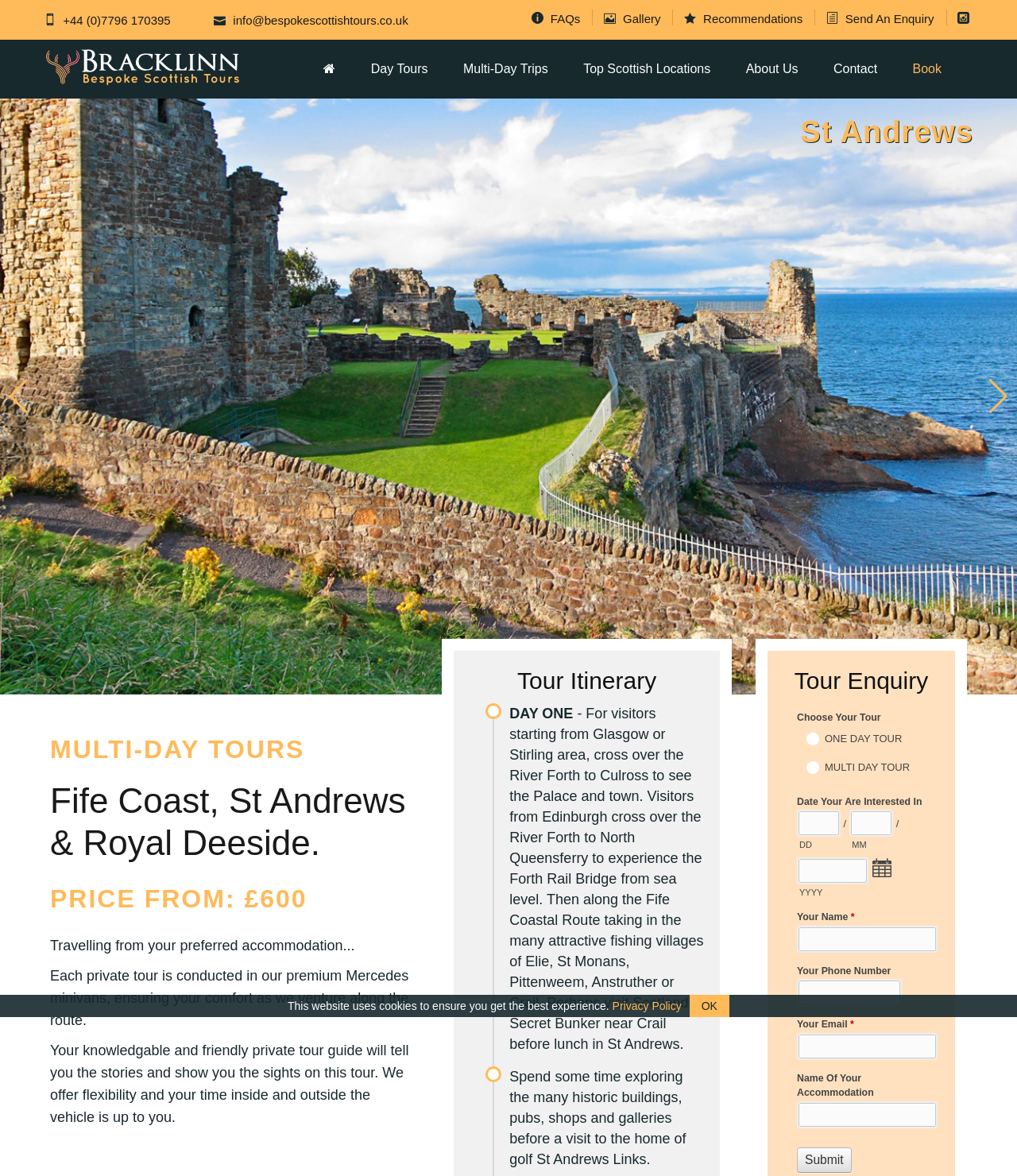Provide the bounding box coordinates for the area that should be clicked to complete the instruction: "View the 'Gallery'".

[0.594, 0.01, 0.65, 0.022]